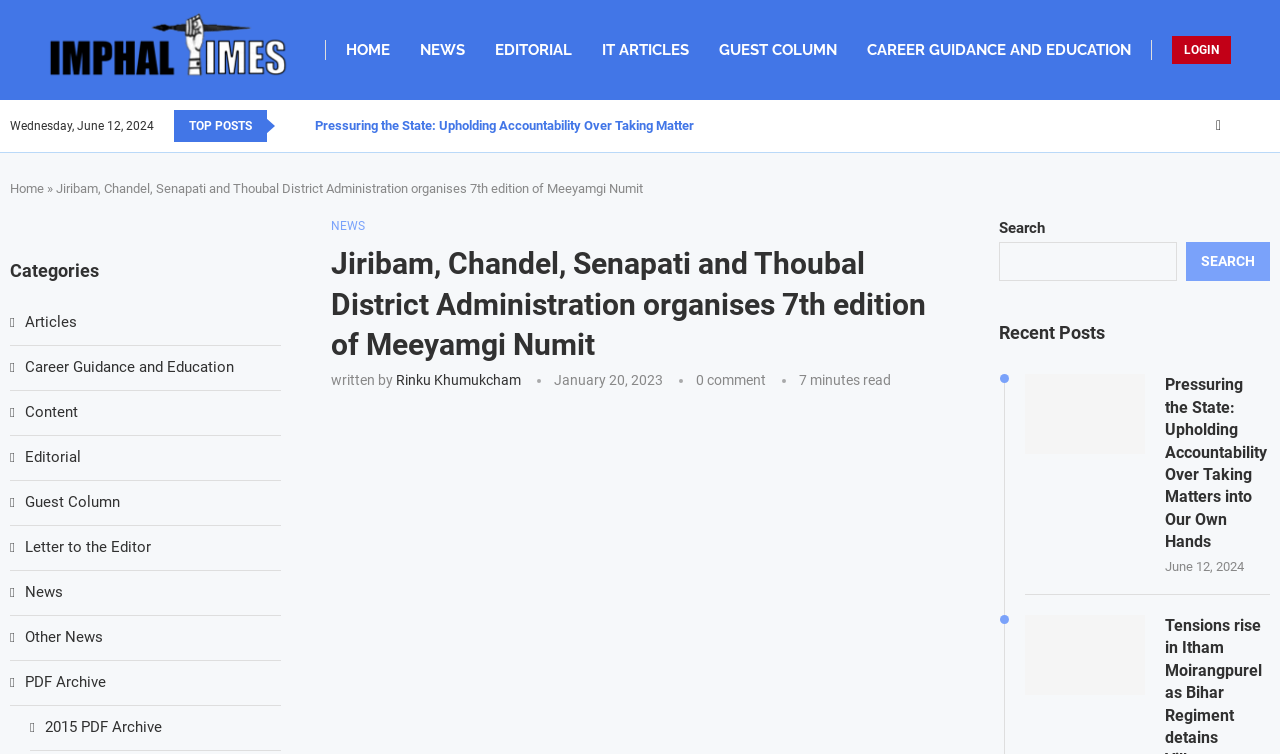Elaborate on the webpage's design and content in a detailed caption.

This webpage appears to be a news article page from Imphal Times, a news organization from Manipur. At the top, there is a logo and a navigation menu with links to different sections of the website, including Home, News, Editorial, IT Articles, Guest Column, and Career Guidance and Education. 

On the top right, there is a login link and a date display showing the current date, Wednesday, June 12, 2024. Below the navigation menu, there is a section highlighting top posts, with a link to a news article titled "Pressuring the State: Upholding Accountability Over Taking Matters into Our Own Hands".

The main content of the page is an article titled "Jiribam, Chandel, Senapati and Thoubal District Administration organises 7th edition of Meeyamgi Numit", written by Rinku Khumukcham. The article has a heading, a brief description, and details about the author and the time it was published. There are also links to share the article on social media platforms like Facebook, Twitter, Instagram, and Youtube.

On the right side of the page, there is a search bar and a section titled "Recent Posts" that lists several news articles, including "Pressuring the State: Upholding Accountability Over Taking Matters into Our Own Hands" and "Tensions rise in Itham Moirangpurel as Bihar Regiment detains Village Volunteer". 

At the bottom left of the page, there is a section titled "Categories" that lists various categories of news articles, including Articles, Career Guidance and Education, Content, Editorial, Guest Column, Letter to the Editor, News, Other News, and PDF Archive.